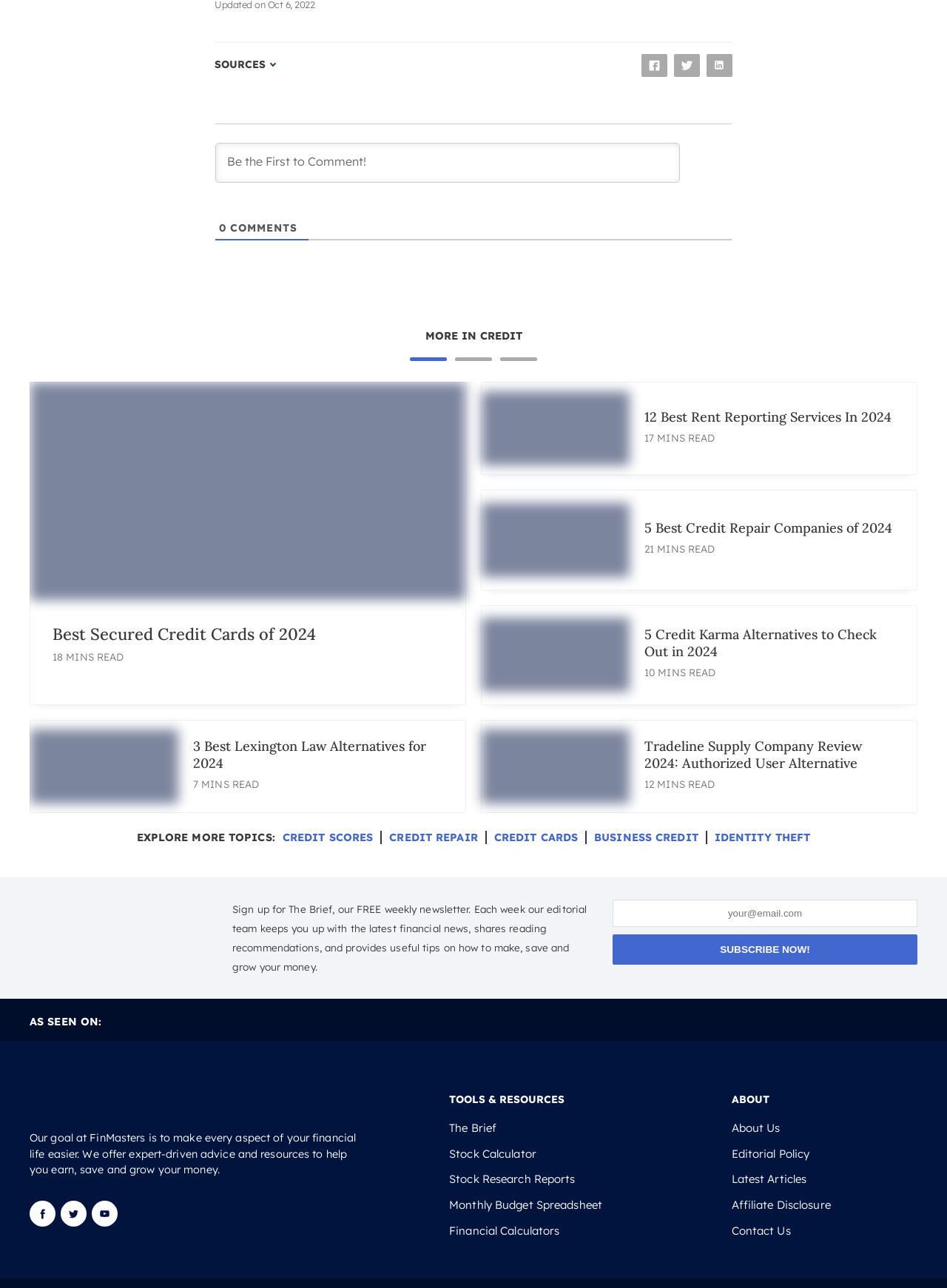Provide the bounding box coordinates of the HTML element described by the text: "aria-label="Facebook"".

[0.031, 0.944, 0.062, 0.955]